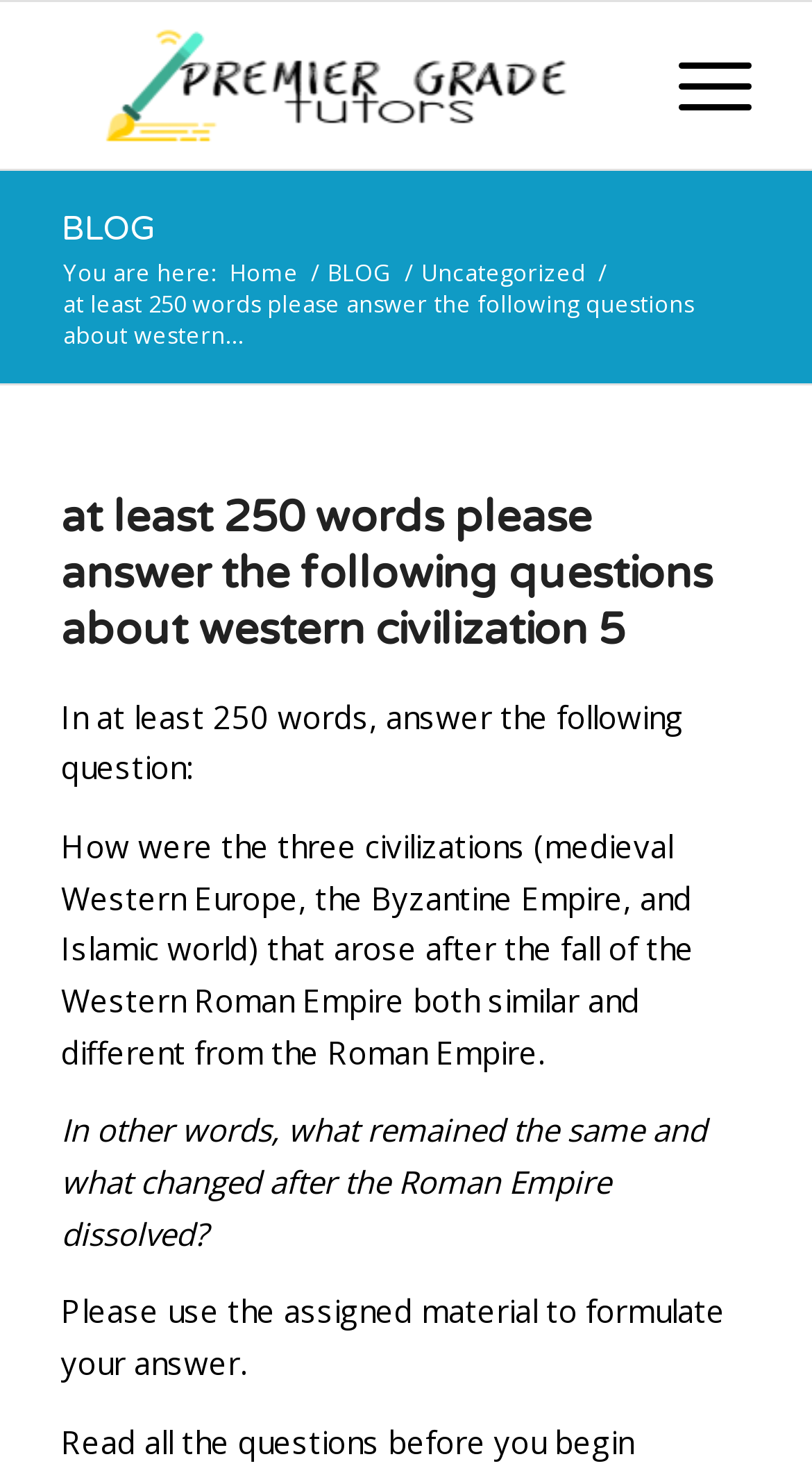What is the reader asked to use to formulate their answer?
Look at the image and provide a short answer using one word or a phrase.

Assigned material